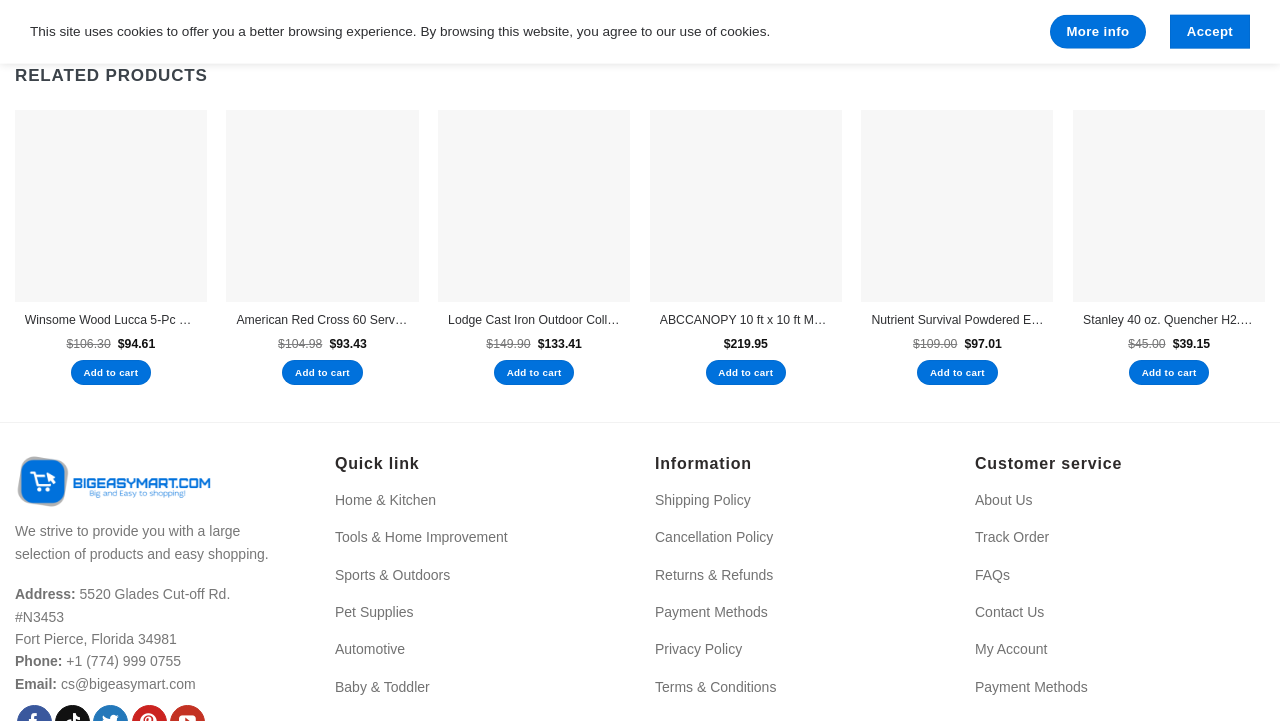Please answer the following query using a single word or phrase: 
What is the phone number of the company?

+1 (774) 999 0755